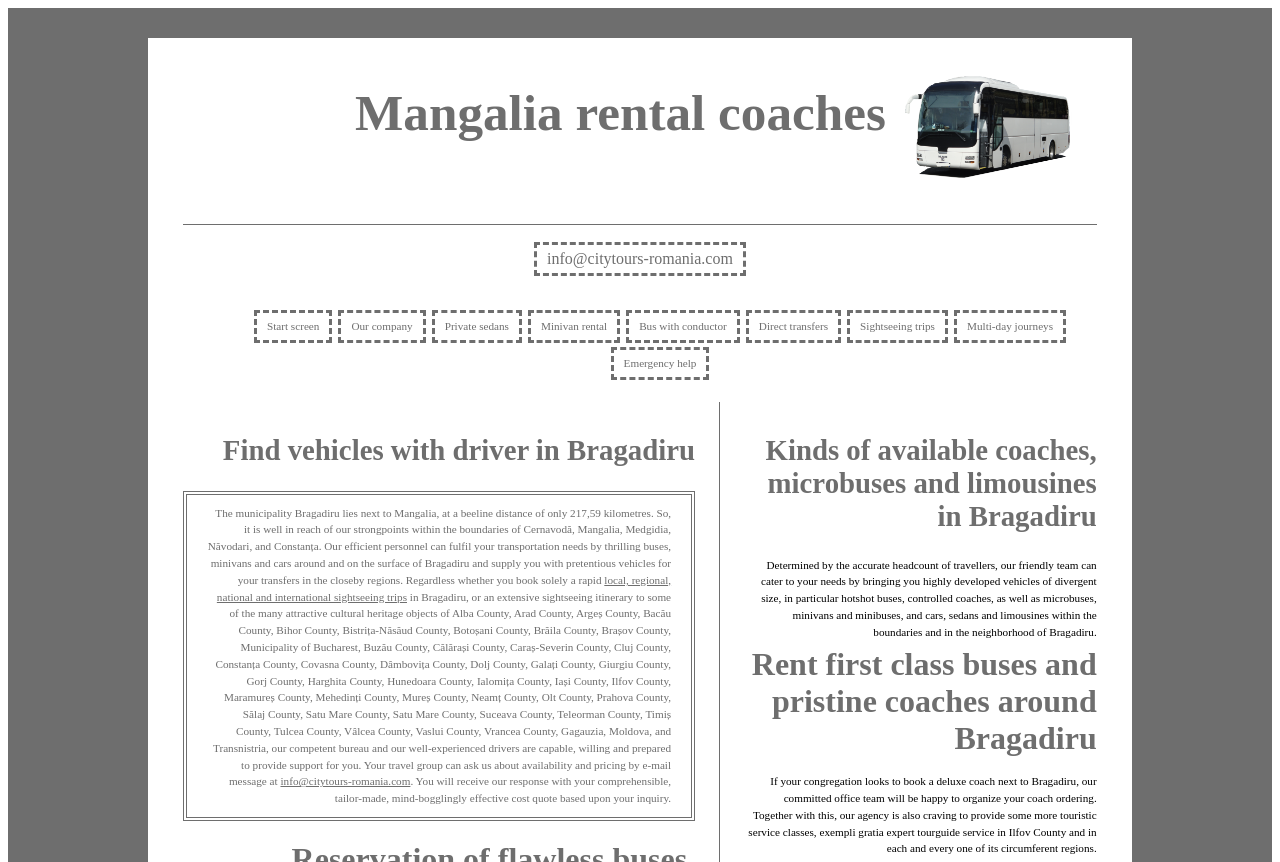Explain in detail what is displayed on the webpage.

The webpage is about Mangalia rental coaches, a company that offers sedan, minivan, and coach charter services in Bragadiru and Ilfov County, Romania. At the top of the page, there is an image and a heading that displays the company's name. Below the heading, there is a contact email address and a series of links to different sections of the website, including "Our company", "Private sedans", "Minivan rental", and more.

The main content of the page is divided into three sections. The first section, located at the top left of the page, discusses the company's services in Bragadiru, a municipality near Mangalia. The text explains that the company can provide transportation services in Bragadiru and its surrounding areas, using buses, minivans, and cars.

The second section, located below the first section, lists the different types of coaches available for rent in Bragadiru, including buses, microbuses, and limousines. The text explains that the company can cater to different group sizes and provides a range of vehicles to suit different needs.

The third section, located at the bottom of the page, focuses on the company's luxury coach services. The text explains that the company can provide deluxe coaches for rent in Bragadiru and also offers additional tourist services, such as expert tour guides in Ilfov County and its surrounding regions.

Throughout the page, there are several links to other sections of the website, including a link to the company's email address at the bottom of the page. Overall, the webpage provides detailed information about Mangalia rental coaches' services and offerings in Bragadiru and Ilfov County, Romania.